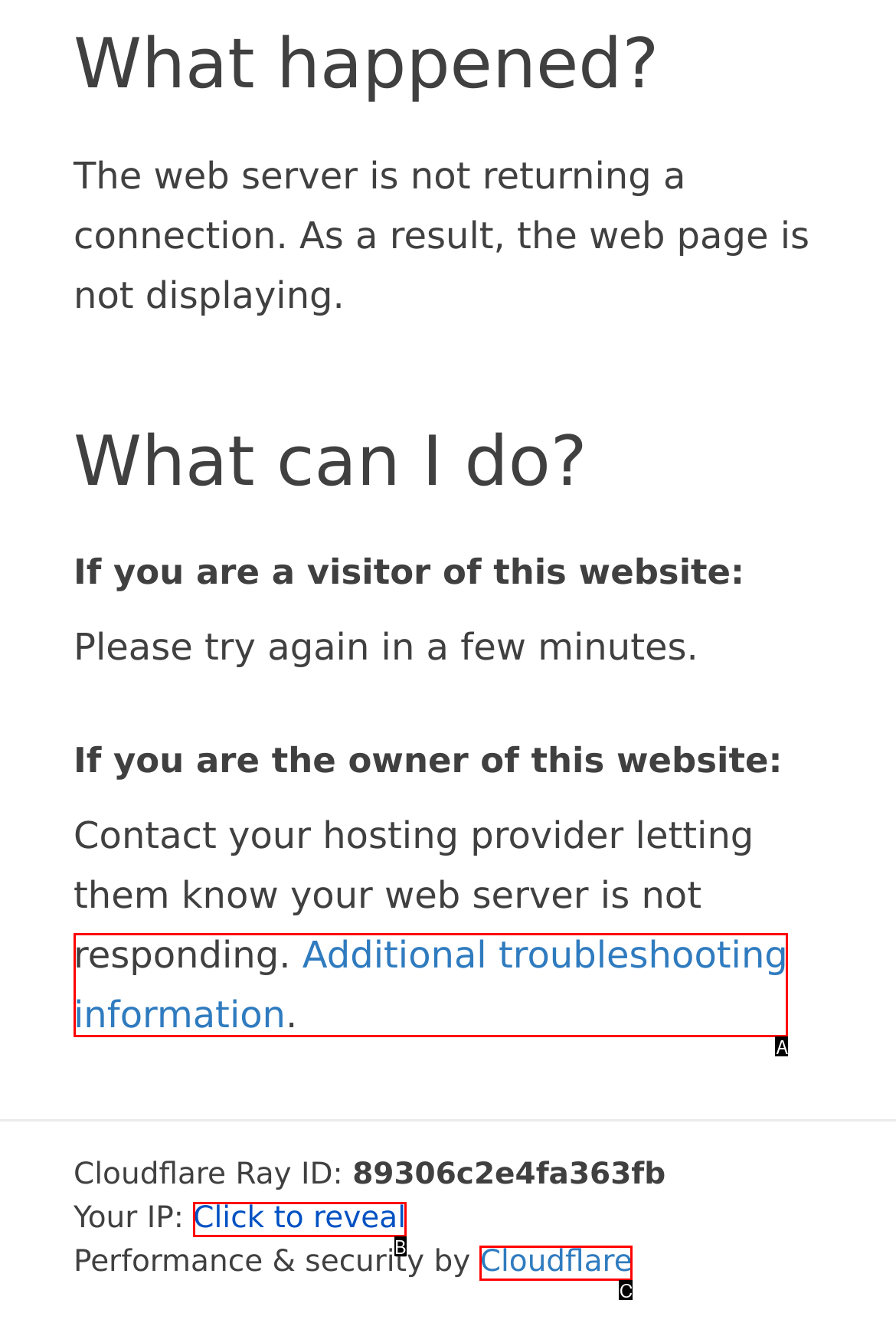Pick the HTML element that corresponds to the description: Click to reveal
Answer with the letter of the correct option from the given choices directly.

B